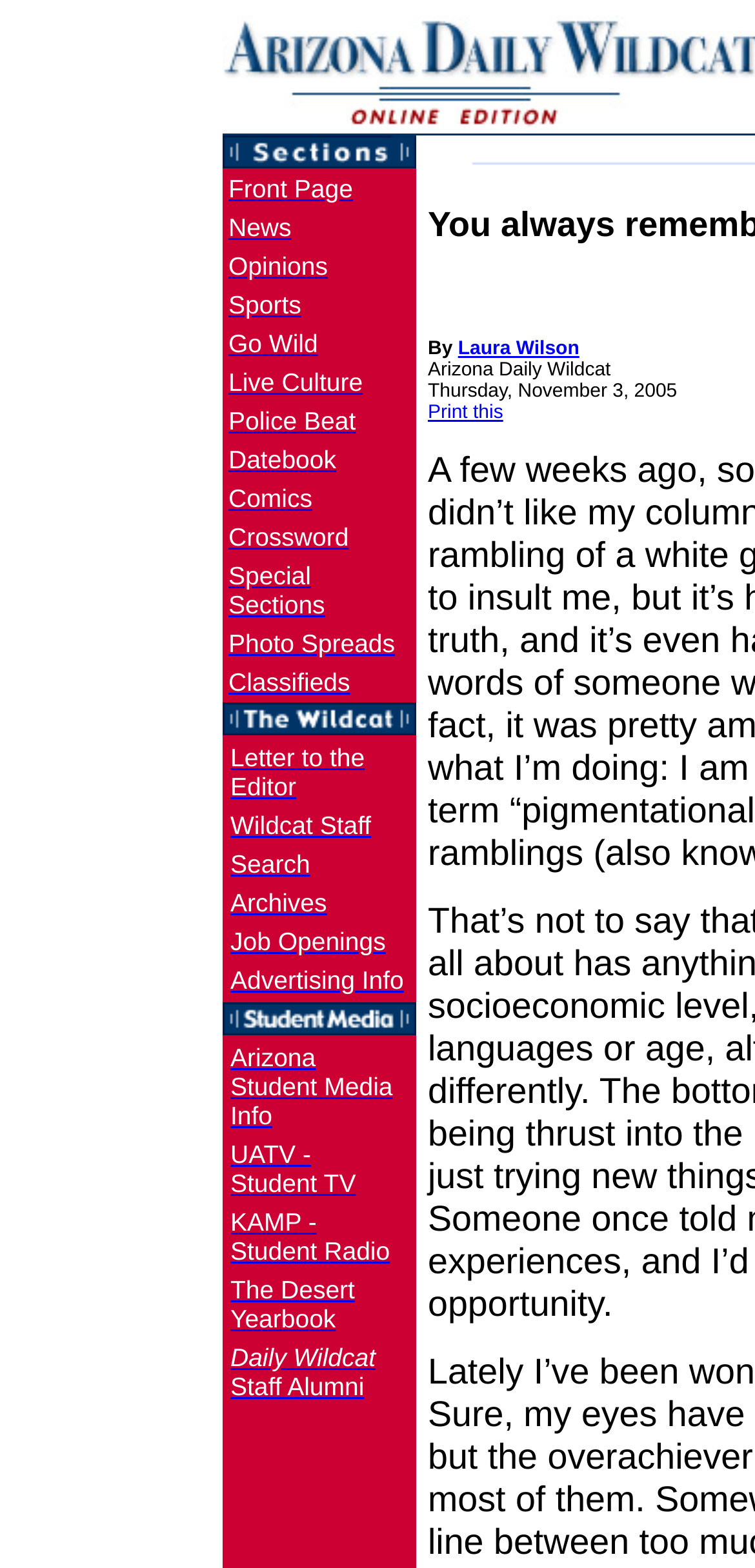Please determine the bounding box coordinates of the area that needs to be clicked to complete this task: 'Check Classifieds'. The coordinates must be four float numbers between 0 and 1, formatted as [left, top, right, bottom].

[0.303, 0.426, 0.464, 0.444]